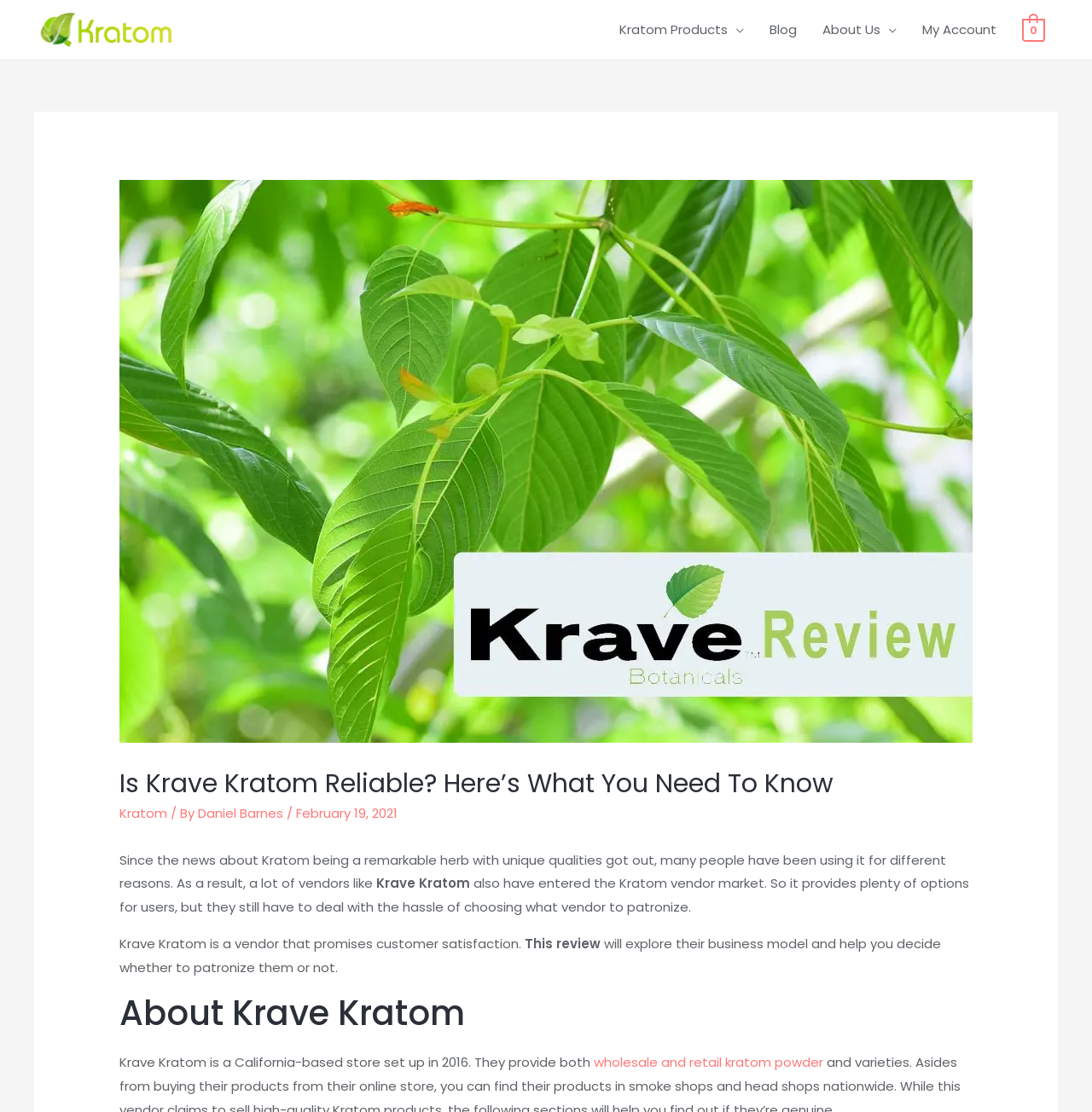Find and indicate the bounding box coordinates of the region you should select to follow the given instruction: "Read Krave Kratom Review".

[0.109, 0.162, 0.891, 0.668]